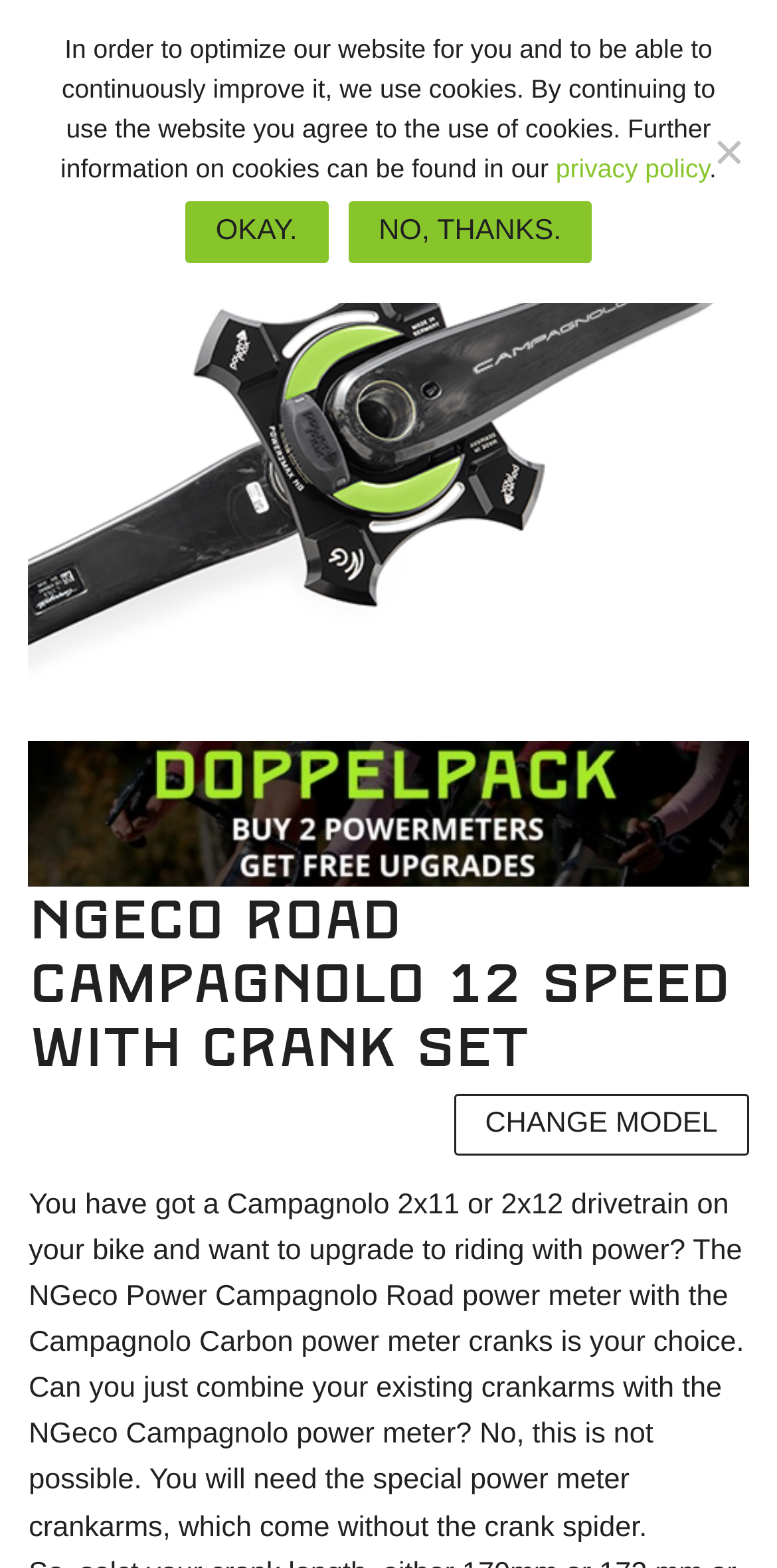Generate a detailed explanation of the webpage's features and information.

This webpage is about the NGeco Road Campagnolo 12 Speed with crank set power meter, specifically highlighting its features and compatibility. 

At the top left, there is a link to "Power 2 Max" accompanied by an image with the same name. To the right of this, there is an image labeled "Choose Language". 

Further to the right, there are three links with icons: a shopping cart, a heart, and a person. Following these, there is a button with a cart icon.

Below these elements, there is a large product image, accompanied by a heading that reads "NGeco Road Campagnolo 12 Speed with crank set". 

Underneath the product image, there is a link to "CHANGE MODEL" and a block of text that describes the product, explaining that it is an upgrade option for those with Campagnolo 2x11 or 2x12 drivetrains. 

Another block of text below this explains that the power meter crankarms are required and cannot be combined with existing crankarms.

At the very top of the page, there is a cookie notice dialog that spans the entire width of the page. It contains a message about the use of cookies, a link to the privacy policy, and two buttons: "Okay" and "No, thanks".